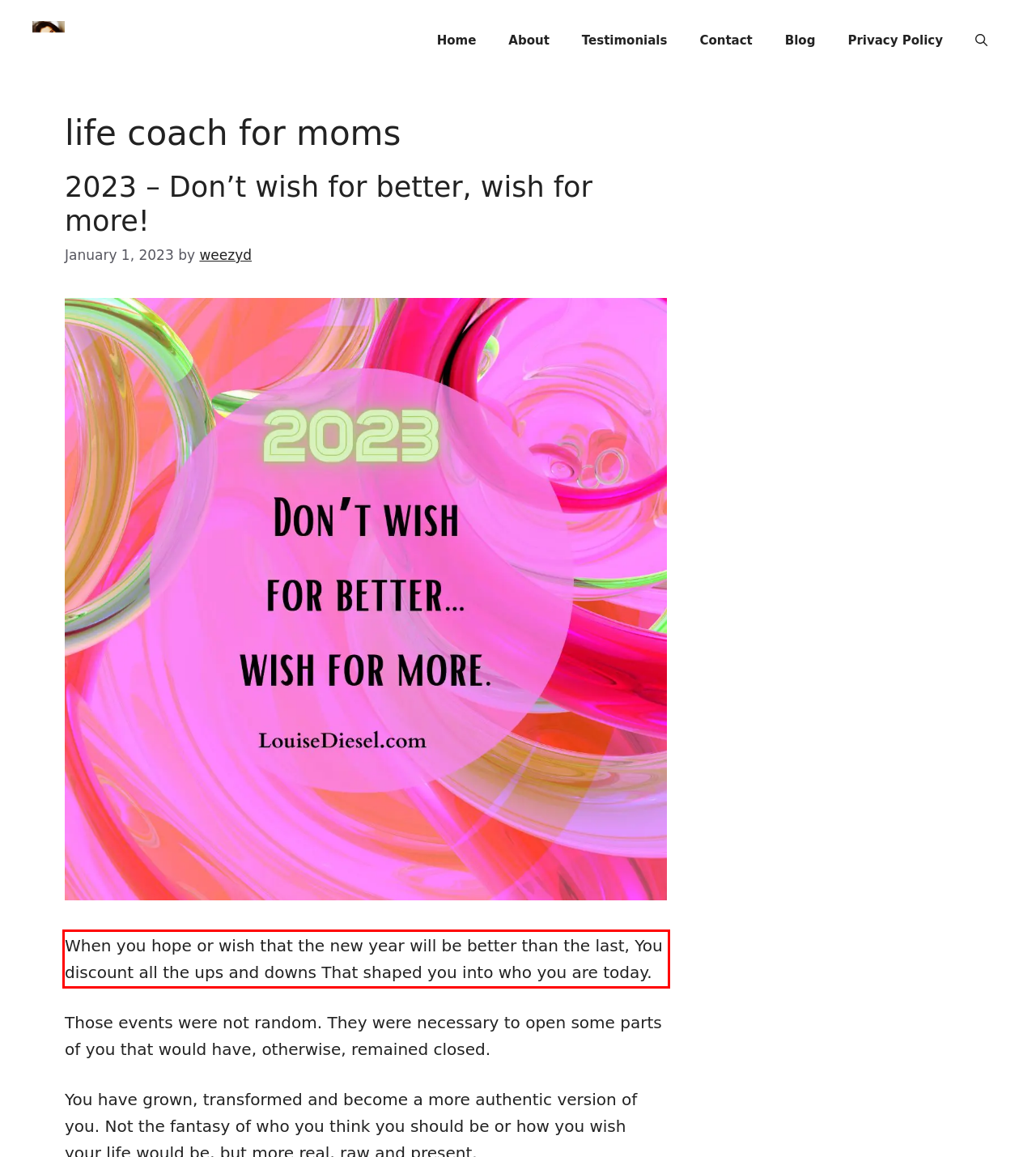You have a screenshot of a webpage where a UI element is enclosed in a red rectangle. Perform OCR to capture the text inside this red rectangle.

When you hope or wish that the new year will be better than the last, You discount all the ups and downs That shaped you into who you are today.